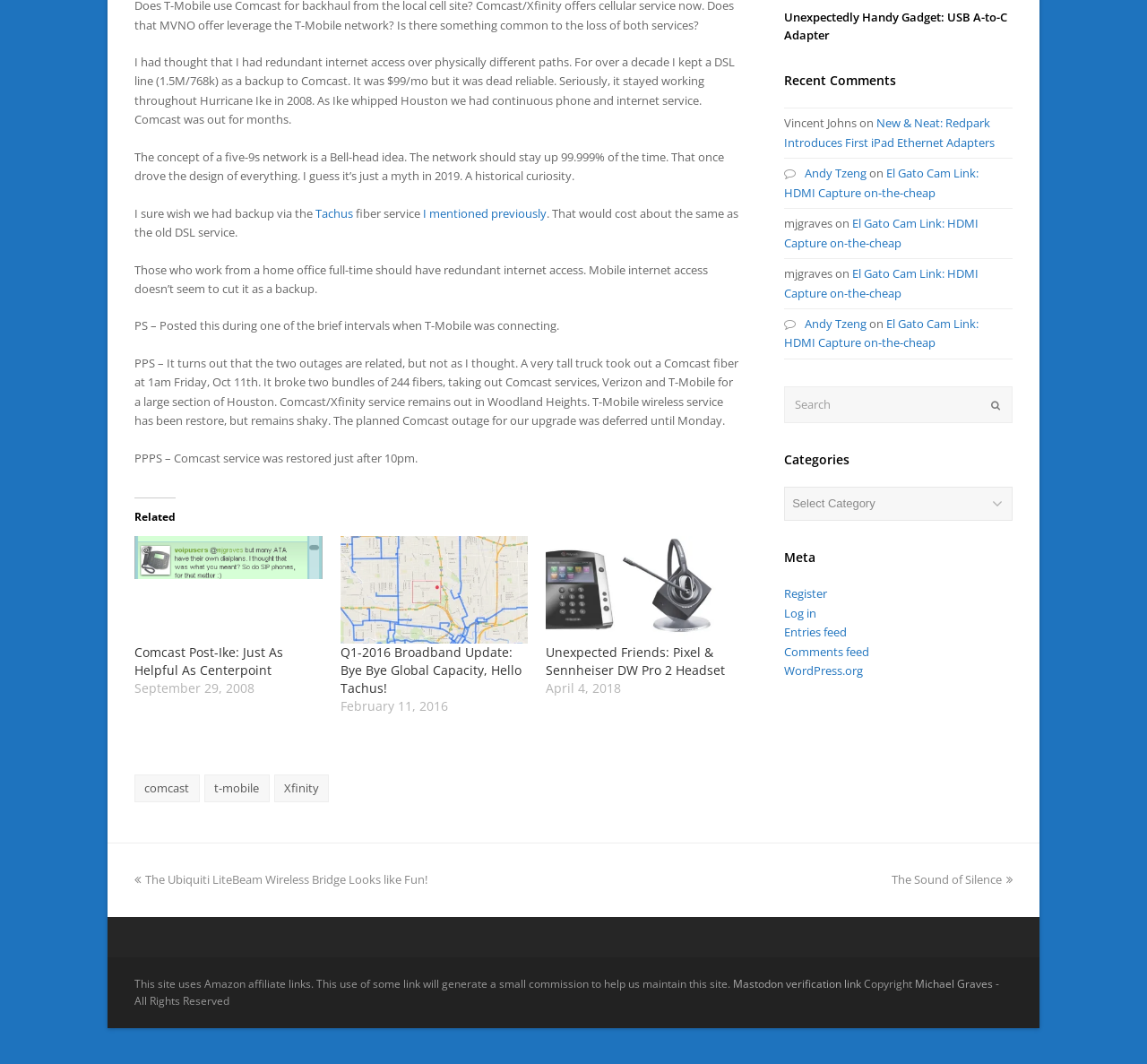Given the description "comcast", provide the bounding box coordinates of the corresponding UI element.

[0.117, 0.728, 0.174, 0.754]